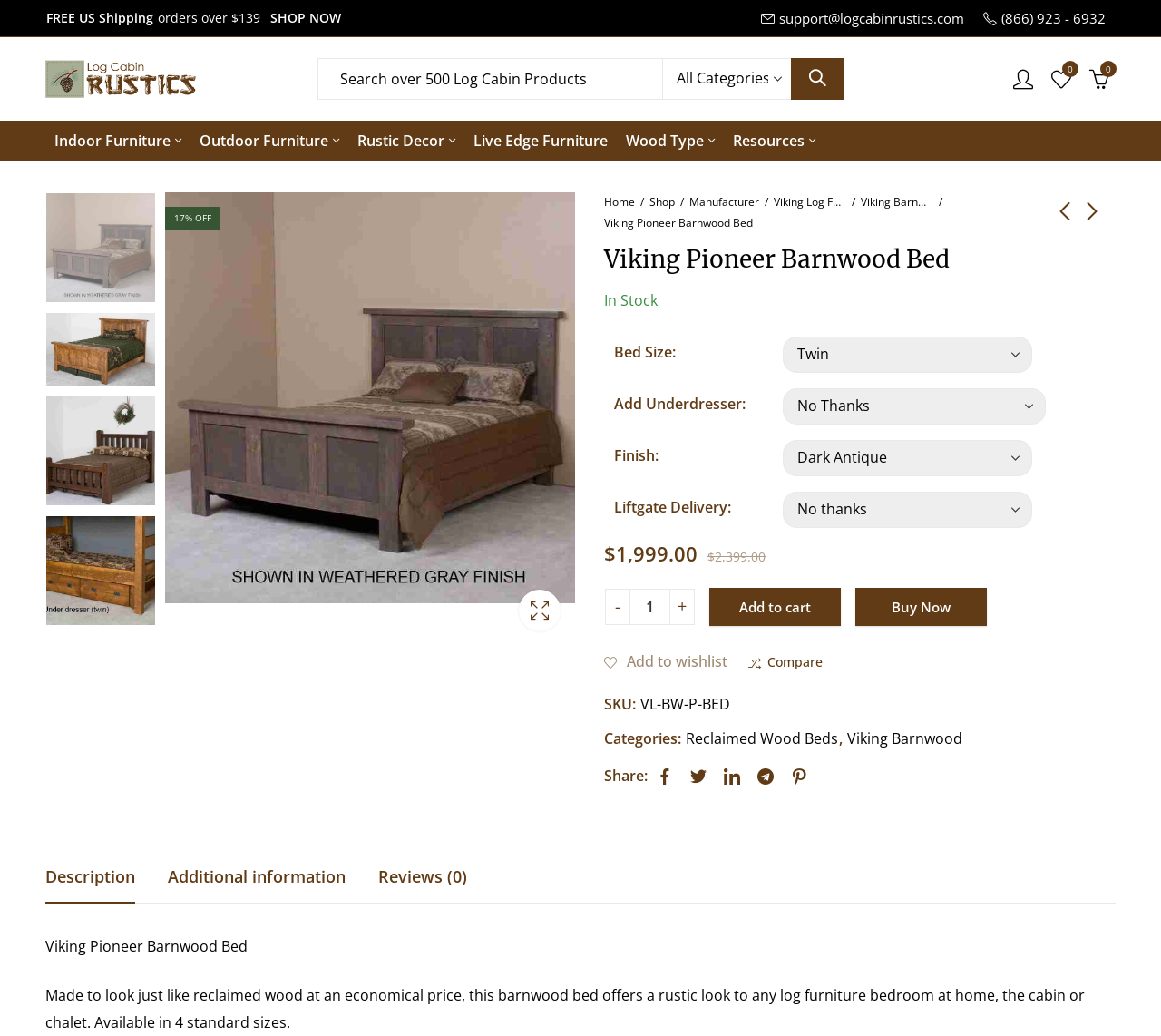Answer with a single word or phrase: 
What is the SKU of the Viking Pioneer Barnwood Bed?

VL-BW-P-BED